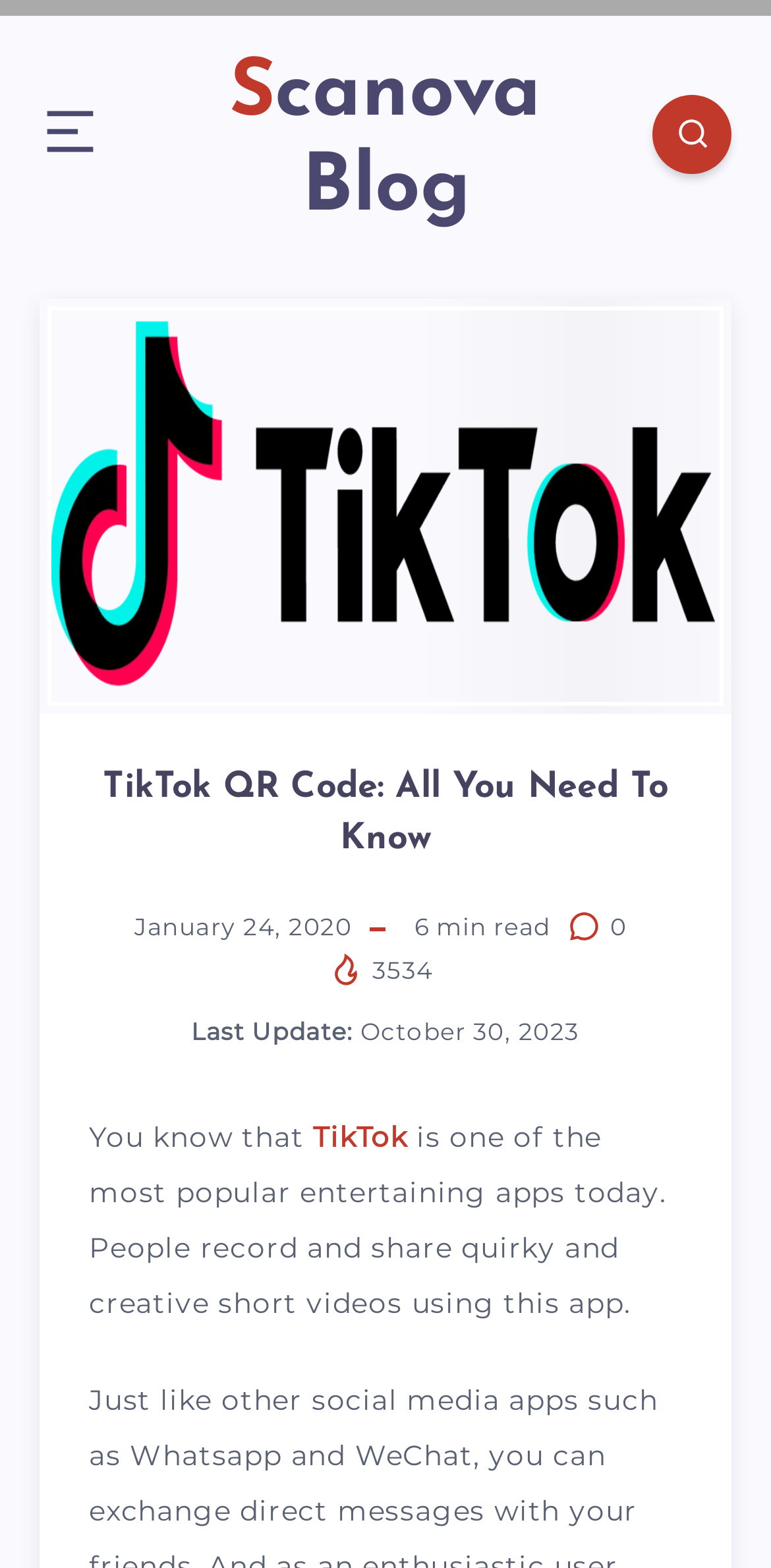Please determine the bounding box of the UI element that matches this description: 0. The coordinates should be given as (top-left x, top-left y, bottom-right x, bottom-right y), with all values between 0 and 1.

[0.736, 0.582, 0.813, 0.6]